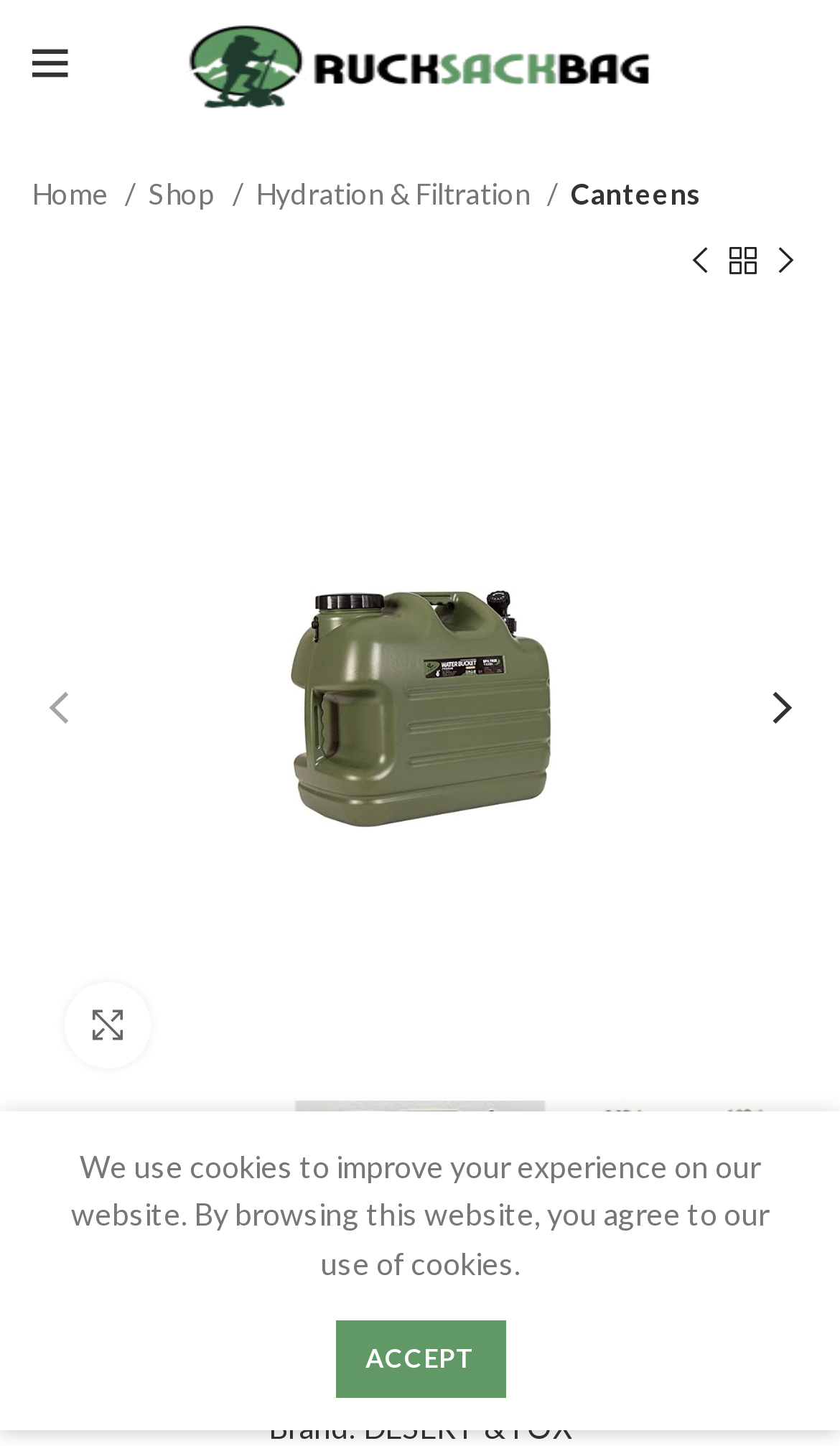Answer with a single word or phrase: 
What is the category of the product?

Hydration & Filtration